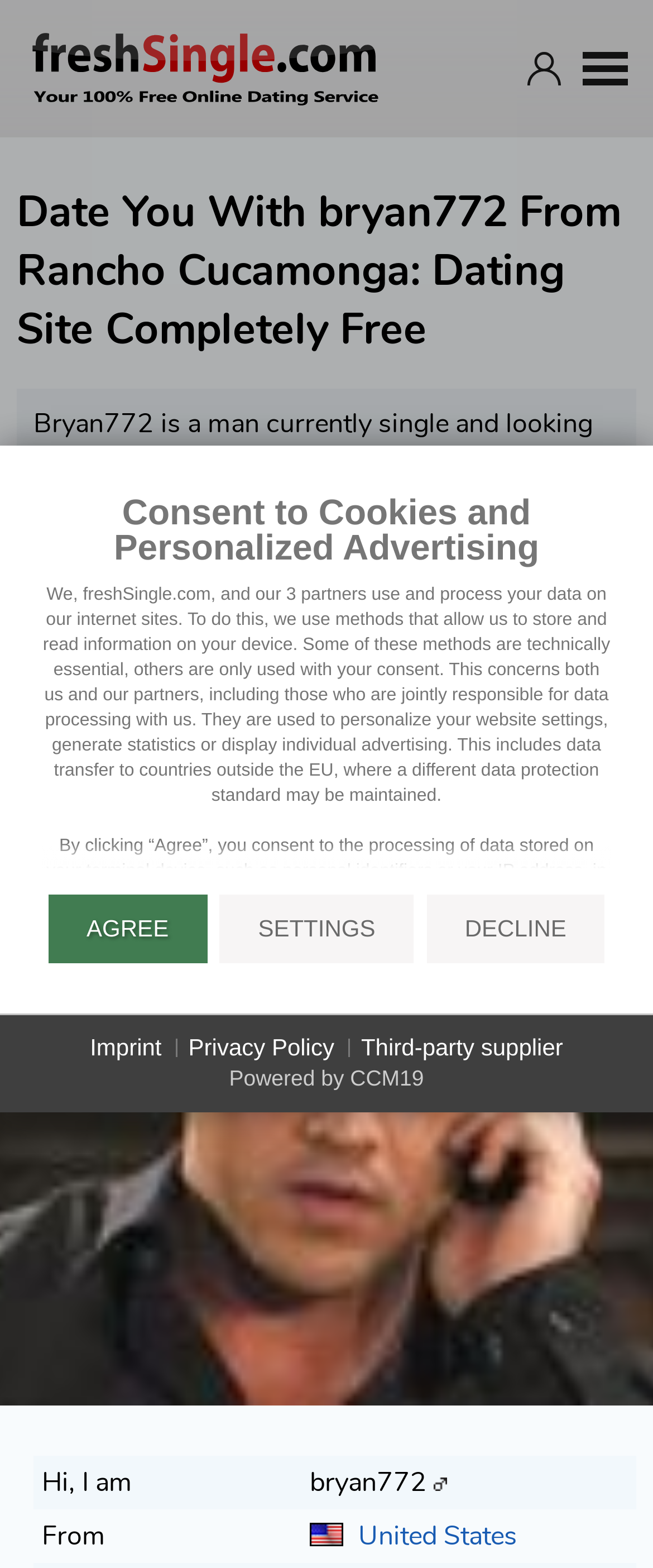Can you find the bounding box coordinates for the element that needs to be clicked to execute this instruction: "View the profile of Bryan772"? The coordinates should be given as four float numbers between 0 and 1, i.e., [left, top, right, bottom].

[0.051, 0.258, 0.91, 0.399]